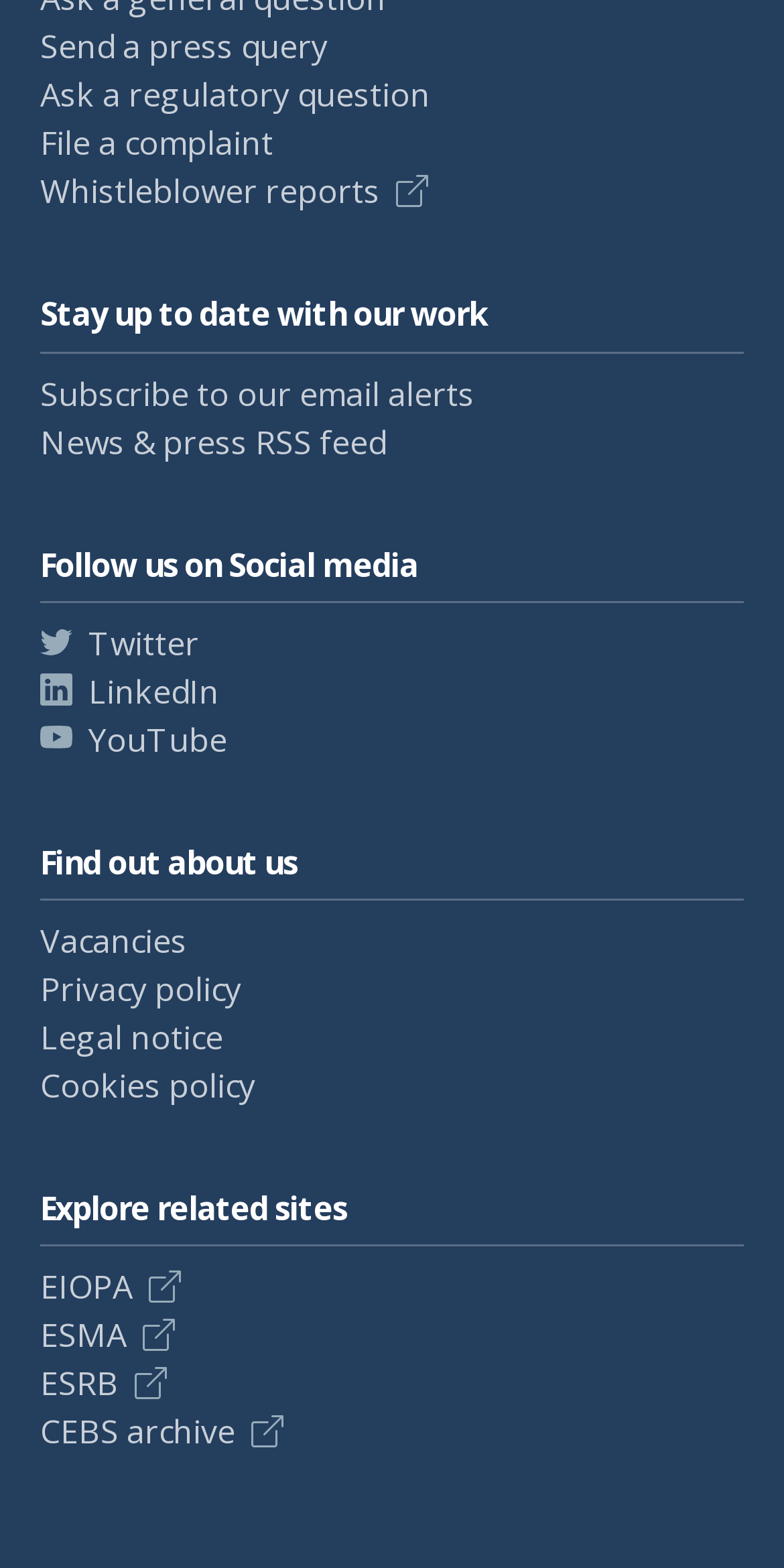Determine the bounding box coordinates of the clickable element to achieve the following action: 'Subscribe to our email alerts'. Provide the coordinates as four float values between 0 and 1, formatted as [left, top, right, bottom].

[0.051, 0.237, 0.605, 0.265]